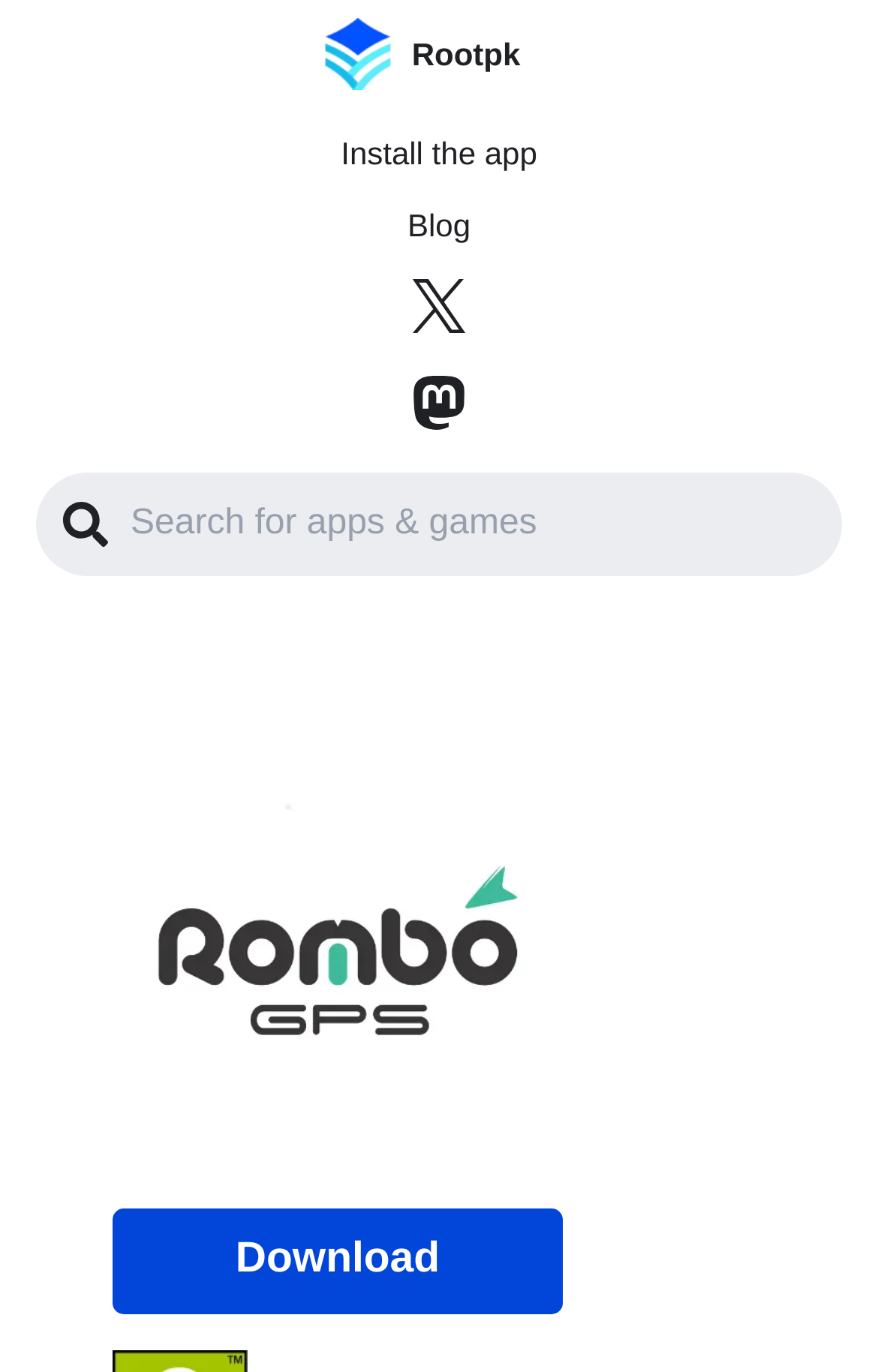Offer a meticulous caption that includes all visible features of the webpage.

The webpage appears to be promoting a GPS tracking device, with a focus on safety for individuals and their loved ones. At the top left of the page, there is a small icon representing the brand "Rootpk". Below this icon, there are four links: "Install the app", "Blog", "Follow us on Twitter", and "Follow us on Mastodon". The Twitter and Mastodon links are accompanied by their respective icons.

To the left of these links, there is a small image, likely a logo or icon. On the right side of the page, there is a search bar where users can search for apps and games. Above the search bar, there is a larger image of the GPS tracking device, which is the main product being promoted.

At the bottom of the page, there is a "Download" link, likely allowing users to download the app or software related to the GPS tracker. Overall, the page has a simple and clean layout, with a clear focus on promoting the GPS tracking device and its related services.